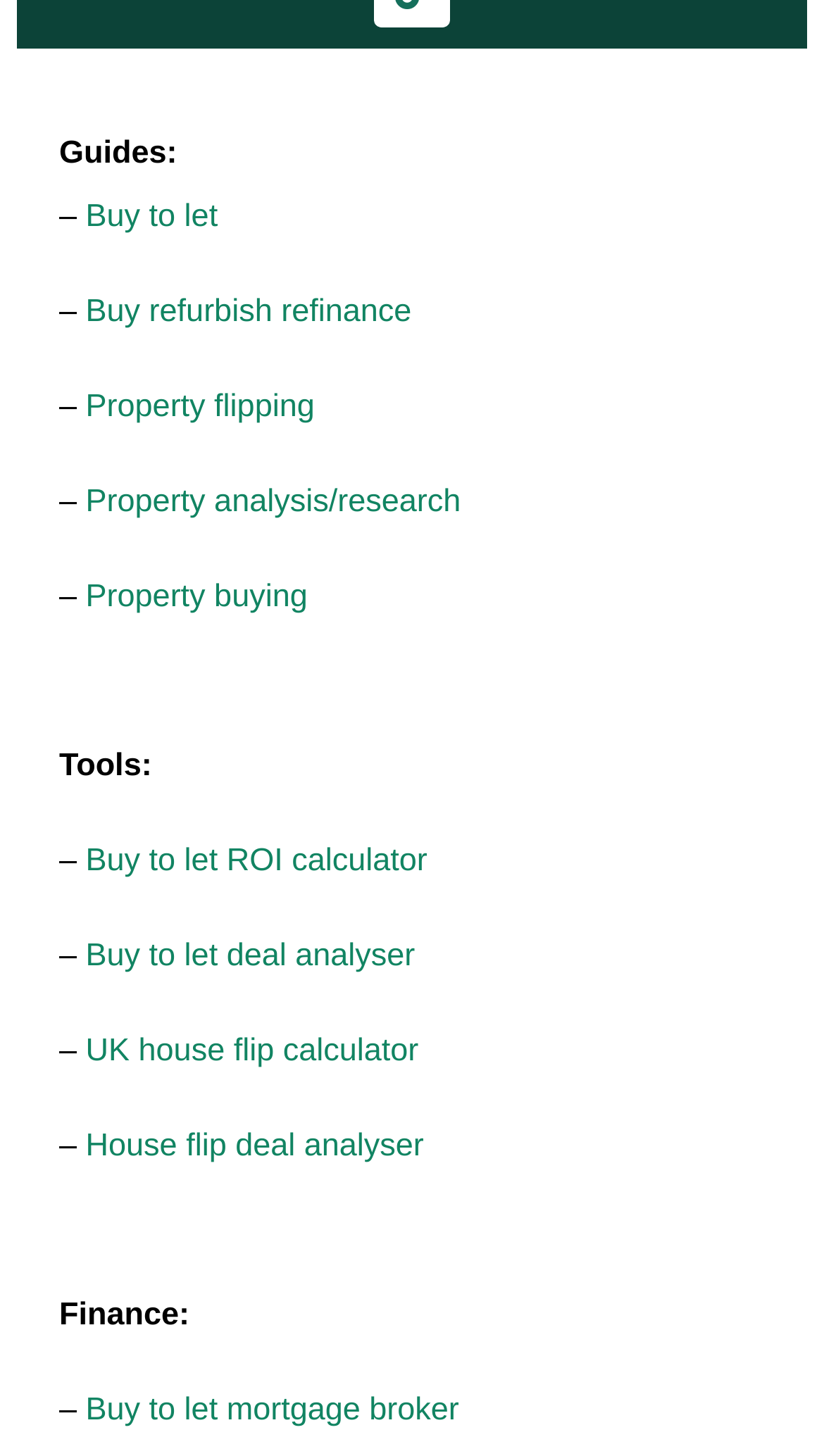Based on the image, provide a detailed response to the question:
What are the guides provided on this webpage?

The webpage provides various guides, which can be found by looking at the links under the 'Guides:' section. These guides include 'Buy to let', 'Buy refurbish refinance', 'Property flipping', 'Property analysis/research', and 'Property buying'.